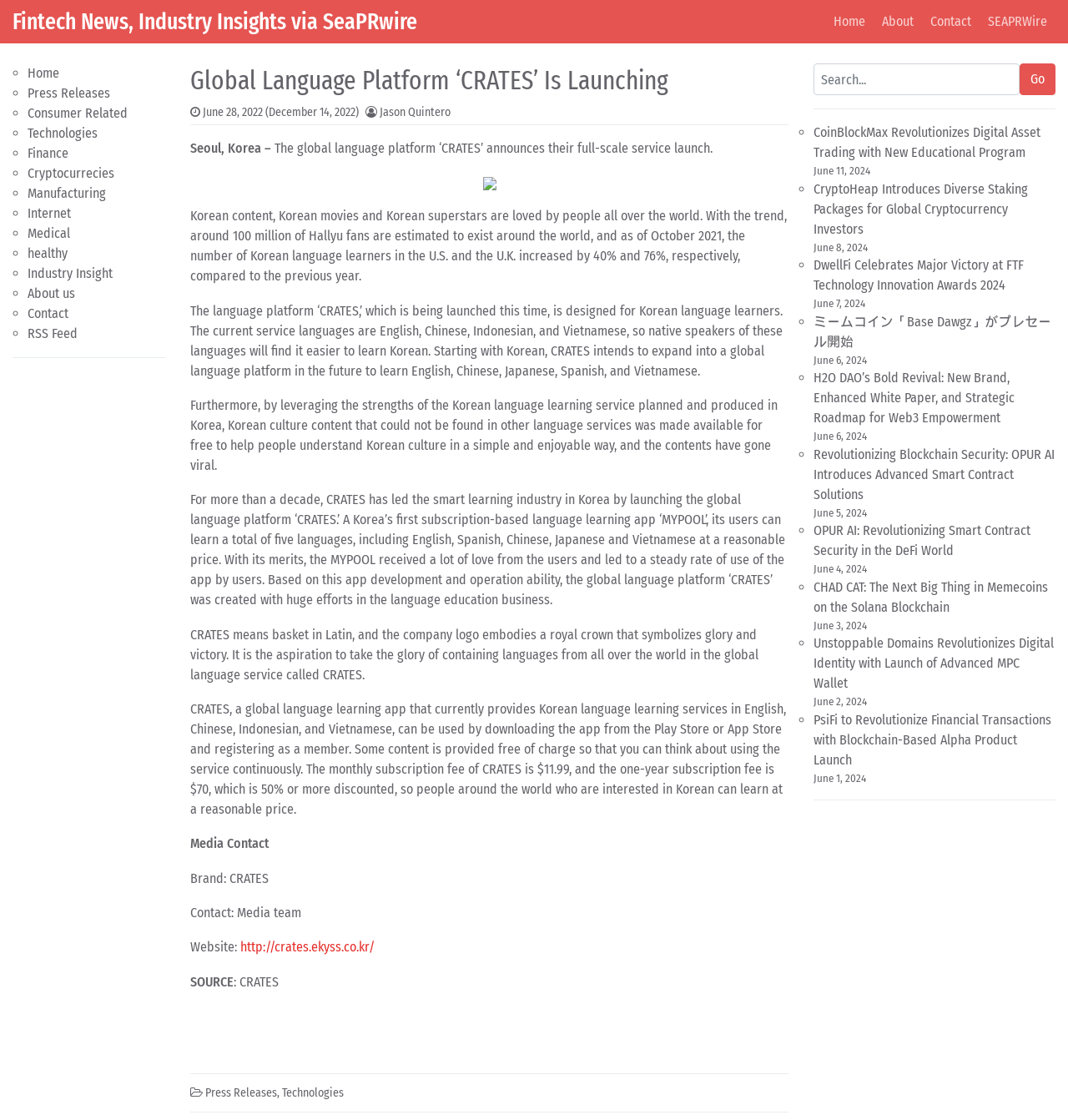Identify the headline of the webpage and generate its text content.

Global Language Platform ‘CRATES’ Is Launching